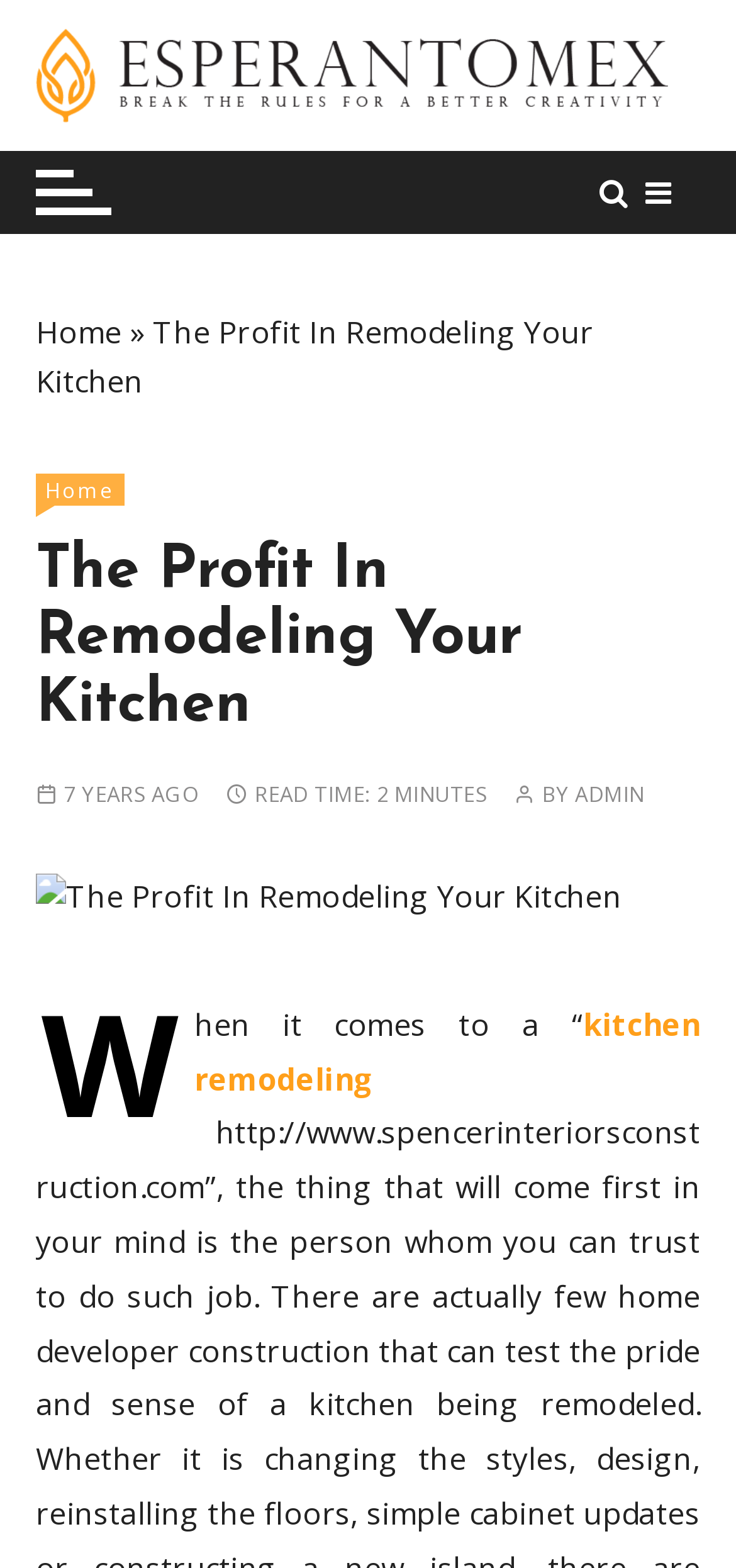What is the topic of the article?
From the screenshot, supply a one-word or short-phrase answer.

Kitchen remodeling